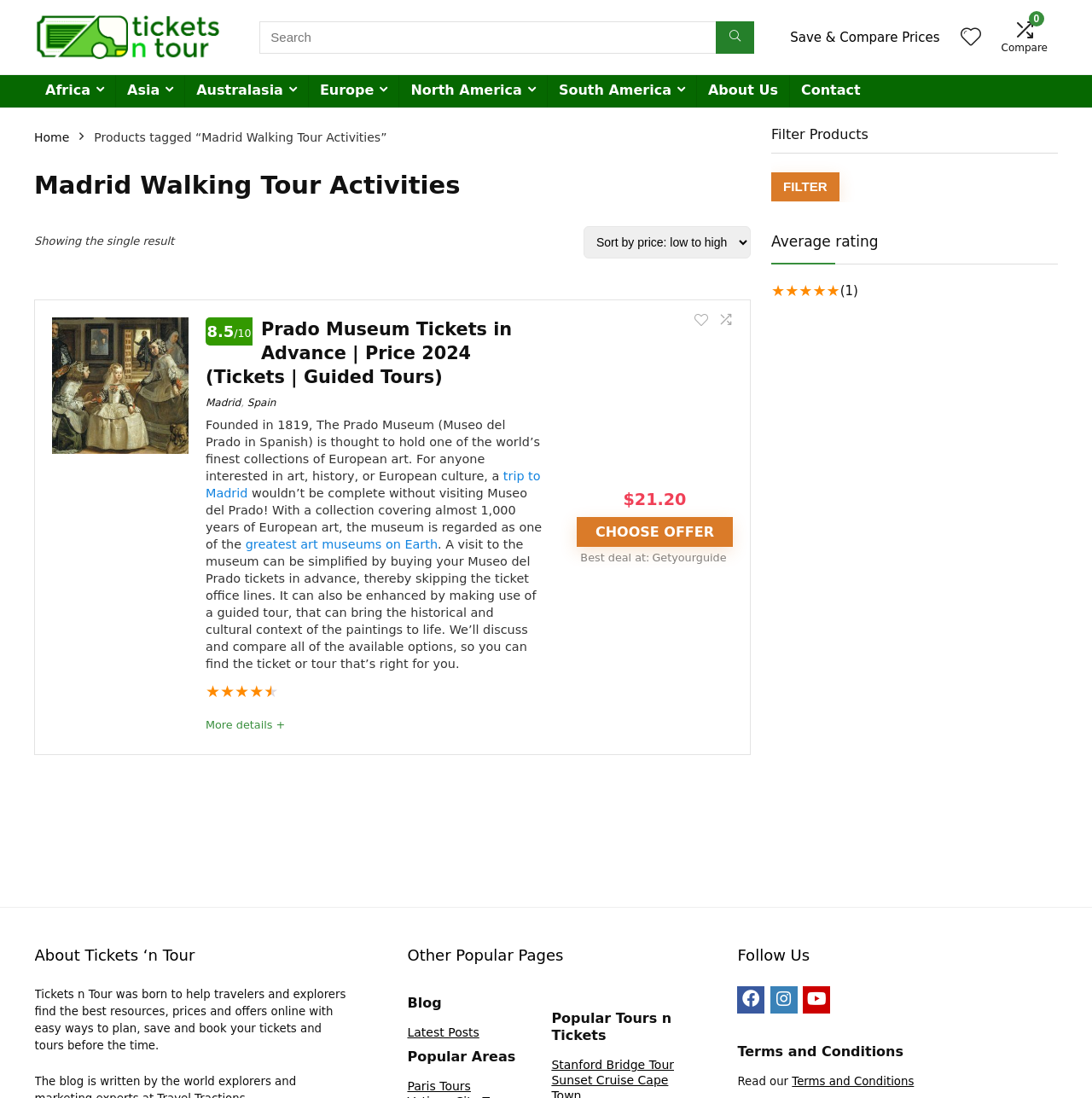Point out the bounding box coordinates of the section to click in order to follow this instruction: "Filter products by price".

[0.706, 0.157, 0.768, 0.183]